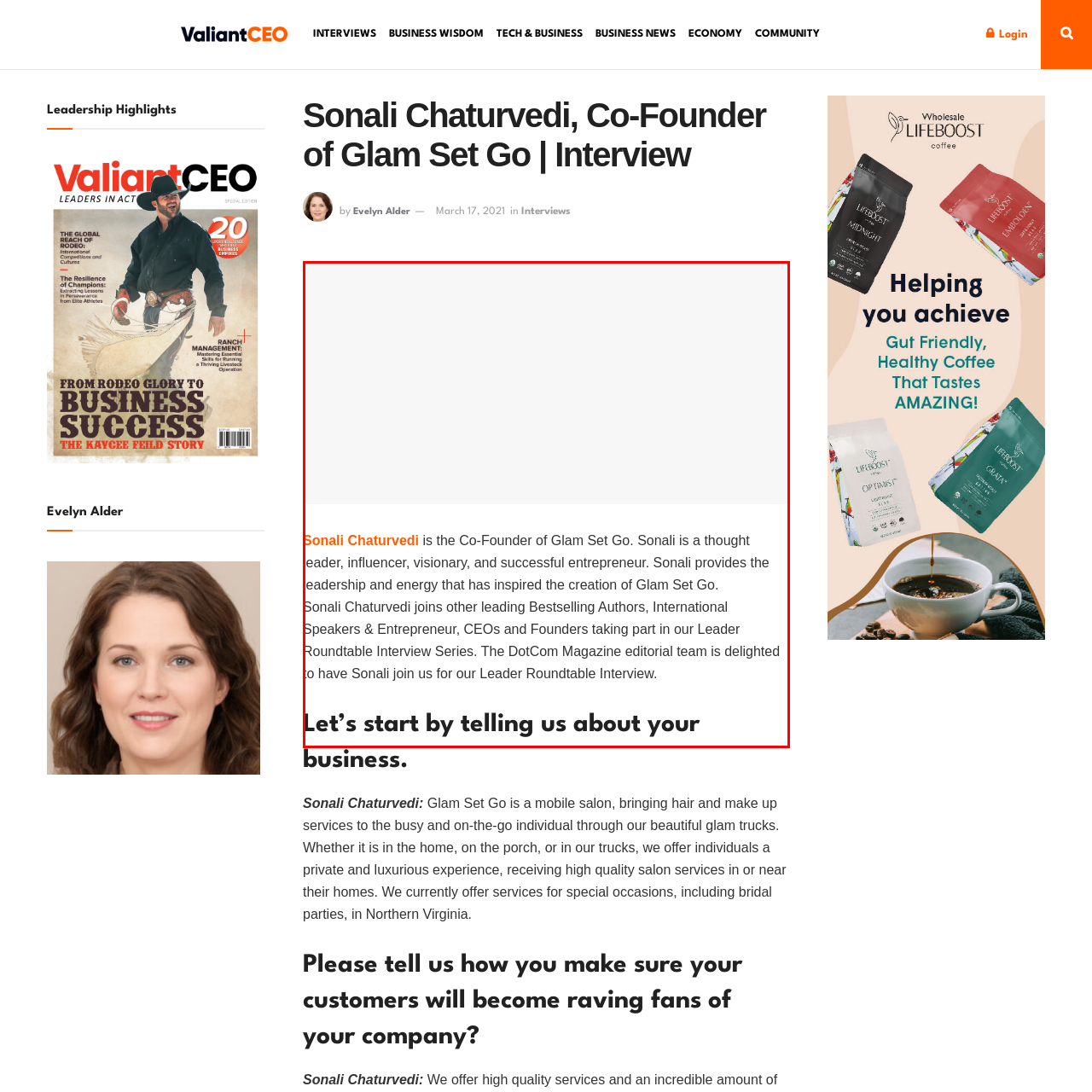Inspect the image outlined in red and answer succinctly: What is the focus of Glam Set Go's services?

Convenience and luxury in personal grooming